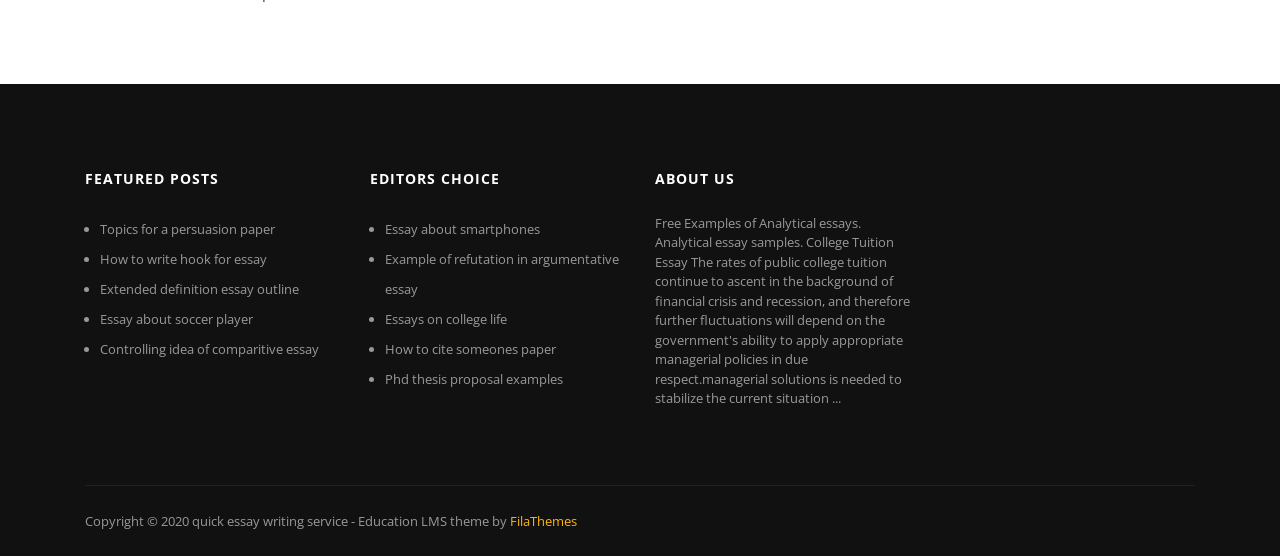What is the purpose of the quick essay writing service?
Carefully analyze the image and provide a thorough answer to the question.

The link 'quick essay writing service' is listed in the footer section, suggesting that it is a service provided by the website, and its purpose is to assist with essay writing.